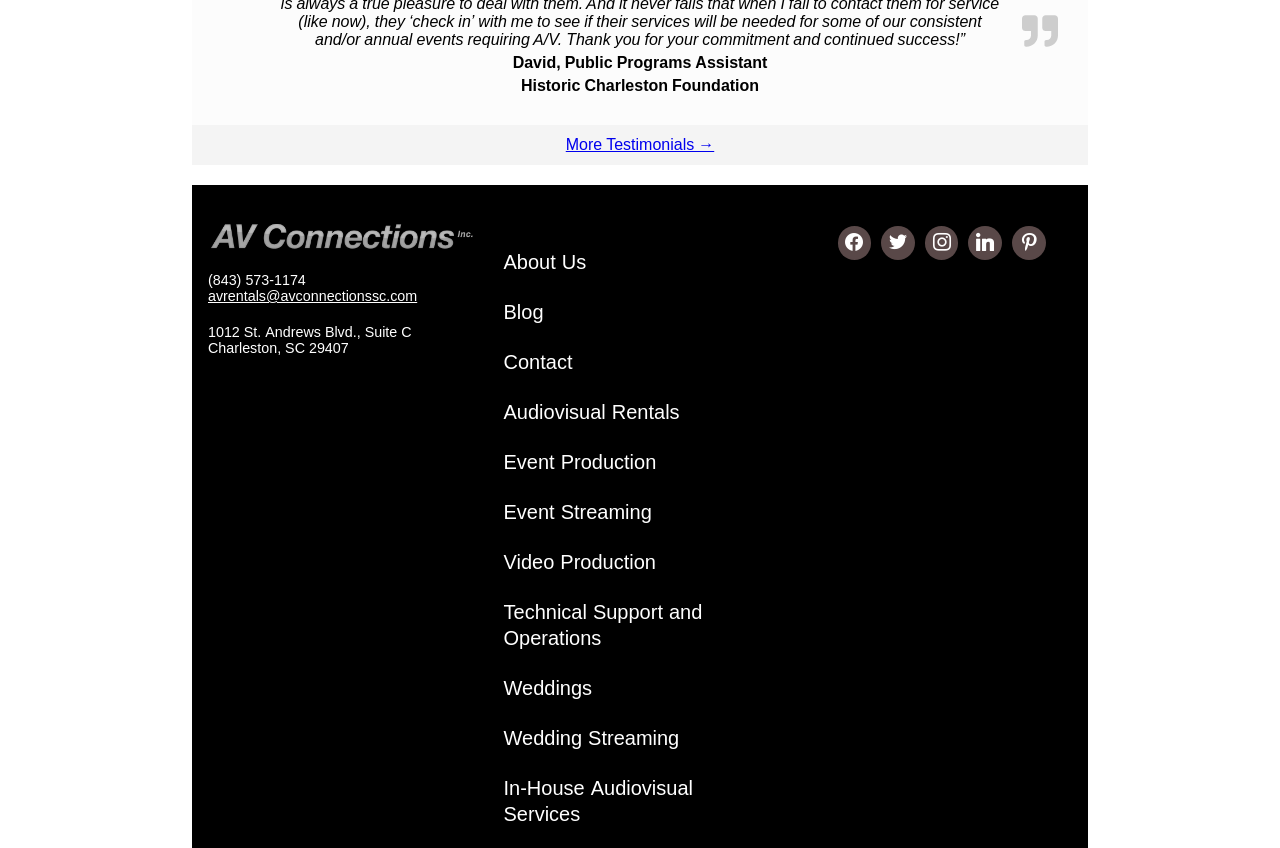For the element described, predict the bounding box coordinates as (top-left x, top-left y, bottom-right x, bottom-right y). All values should be between 0 and 1. Element description: In-House Audiovisual Services

[0.387, 0.905, 0.596, 0.985]